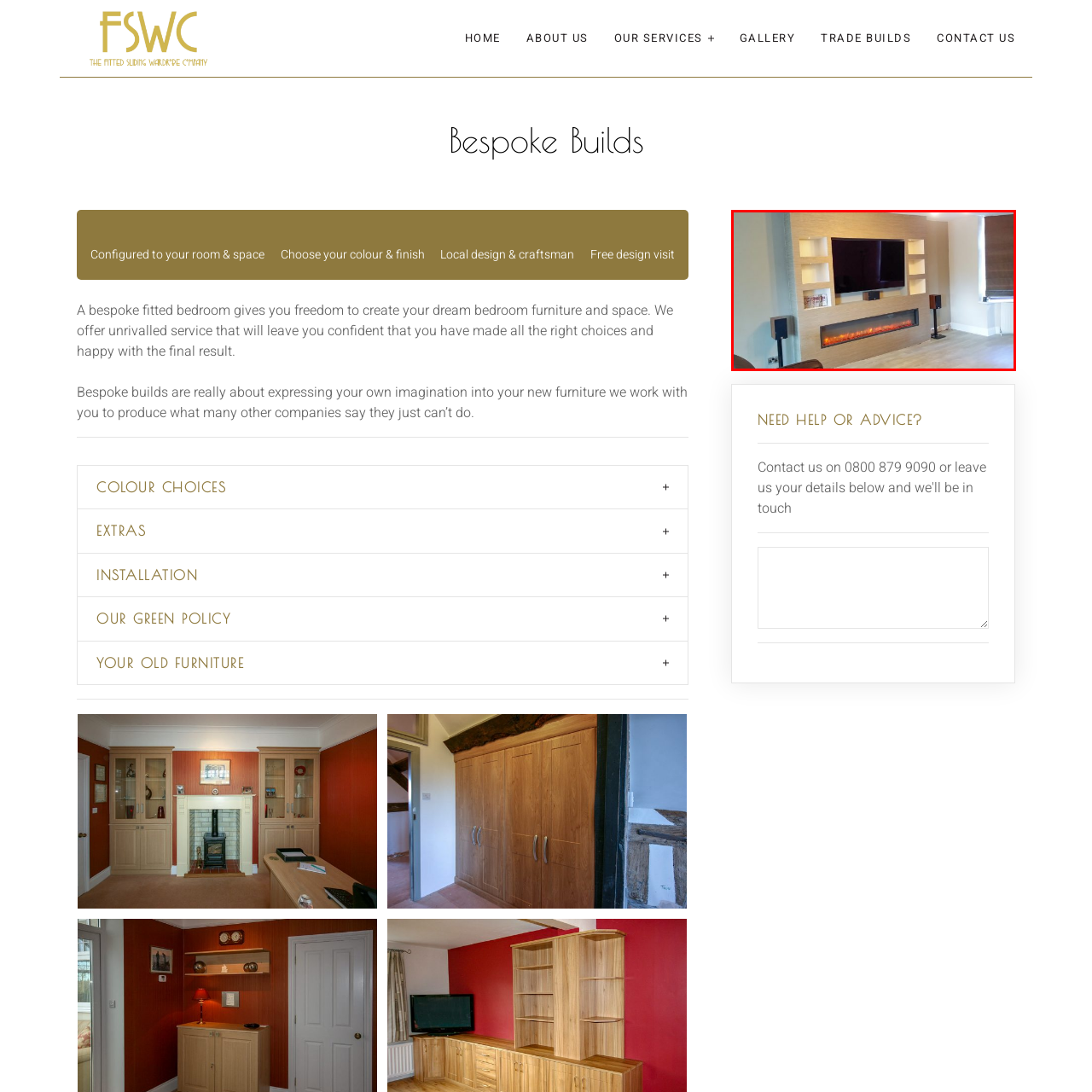Provide a thorough caption for the image that is surrounded by the red boundary.

The image showcases a stylish living room featuring a modern entertainment wall unit. At the center, a large flat-screen television is mounted on a sleek wooden panel with complementary light-colored shelving on either side, providing space for decorative items or books. Below the TV, an electric fireplace adds a cozy touch, enhanced by LED lighting that creates a warm ambiance. The flooring is a light wooden finish, which, along with the soft lighting and neutral wall colors, contributes to a contemporary and inviting atmosphere. Overall, the design beautifully integrates modern technology with a touch of comfort, making it a perfect focal point for the room.